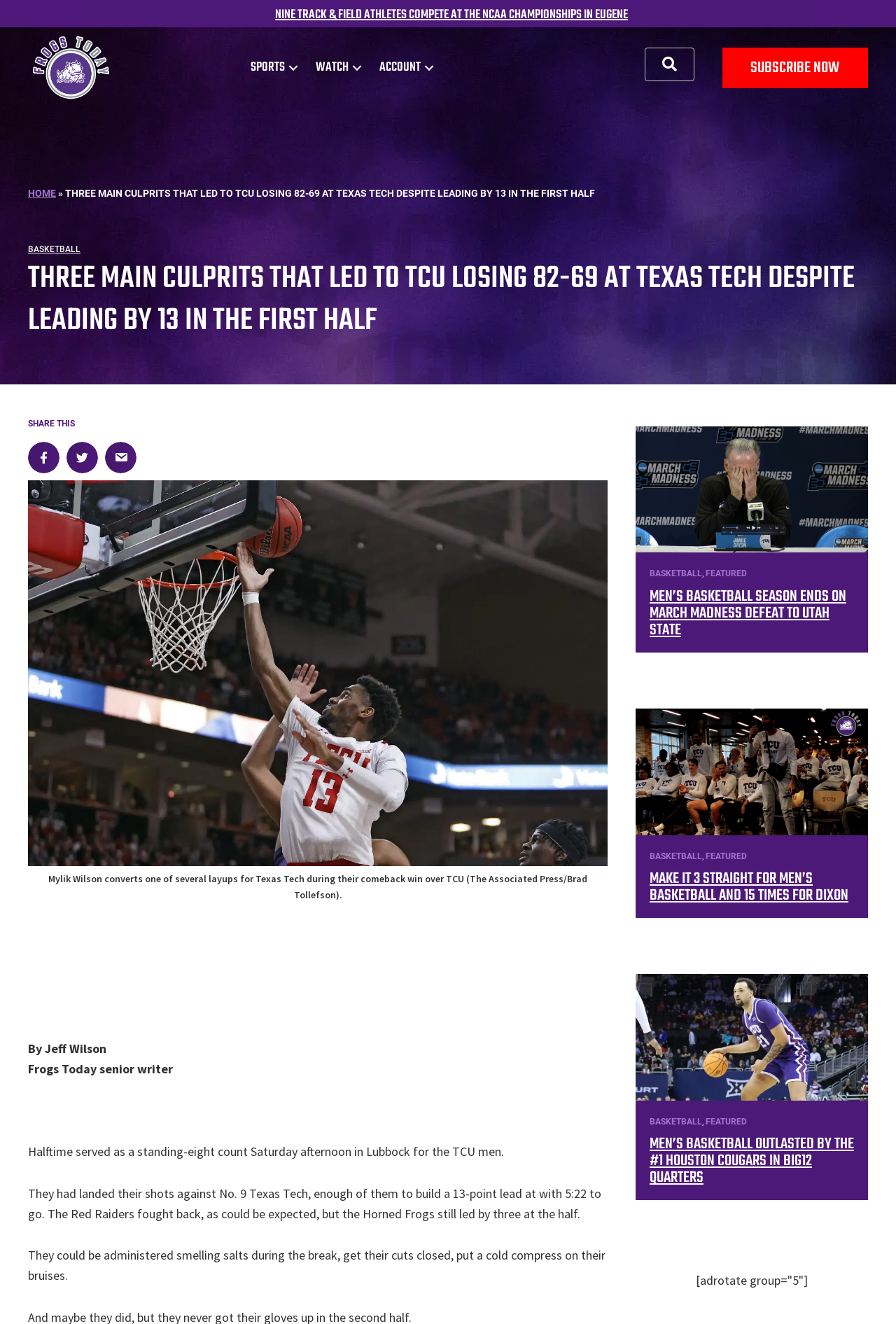Who is the author of the article?
Examine the image and give a concise answer in one word or a short phrase.

Jeff Wilson